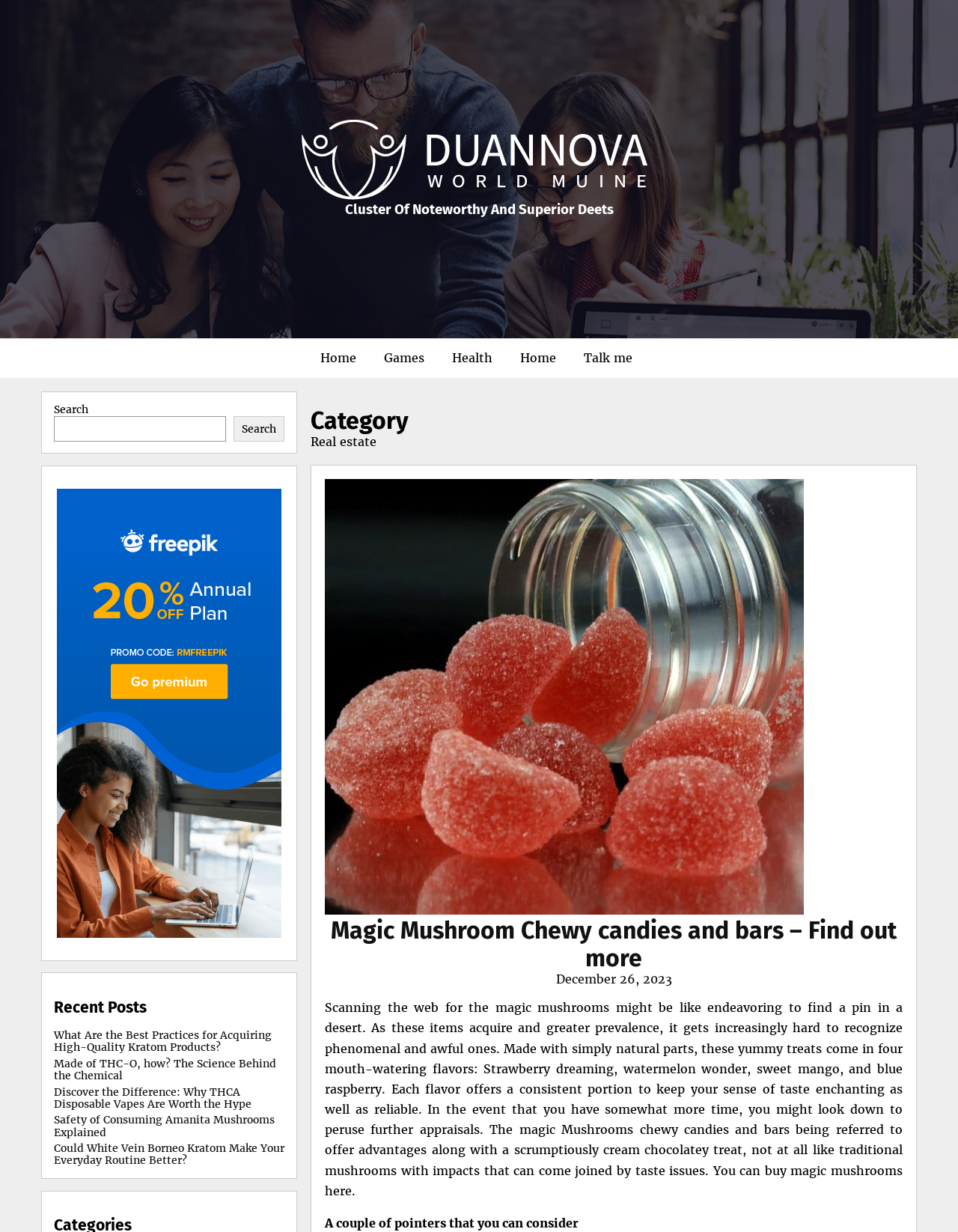Please analyze the image and provide a thorough answer to the question:
What is the category of the real estate webpage?

Based on the webpage structure and content, it appears to be a real estate webpage, specifically focused on a category called 'Real estate' as indicated by the heading 'Category Real estate'.